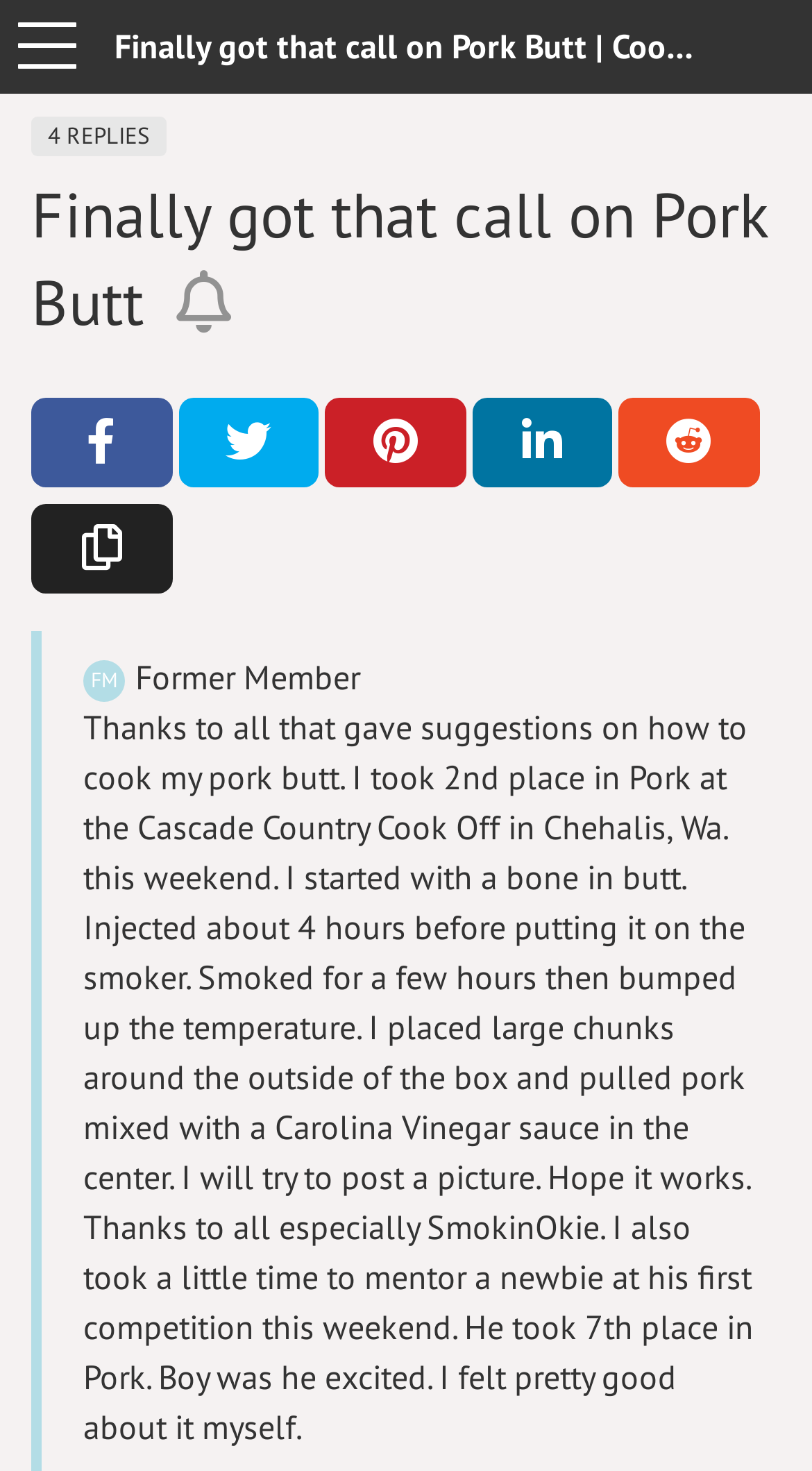Show the bounding box coordinates of the region that should be clicked to follow the instruction: "Share on Facebook."

[0.038, 0.271, 0.212, 0.332]